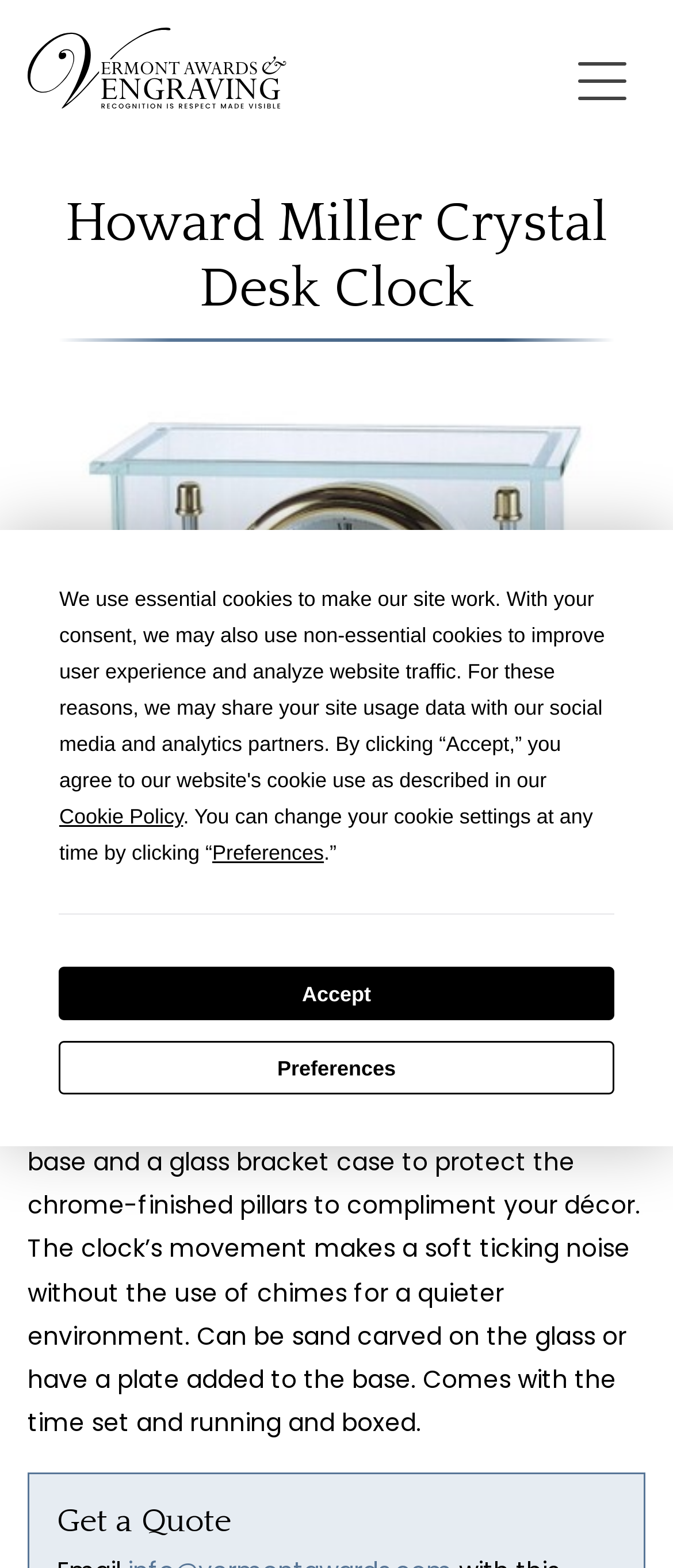What is the sound produced by the clock's movement?
Based on the image, respond with a single word or phrase.

Soft ticking noise